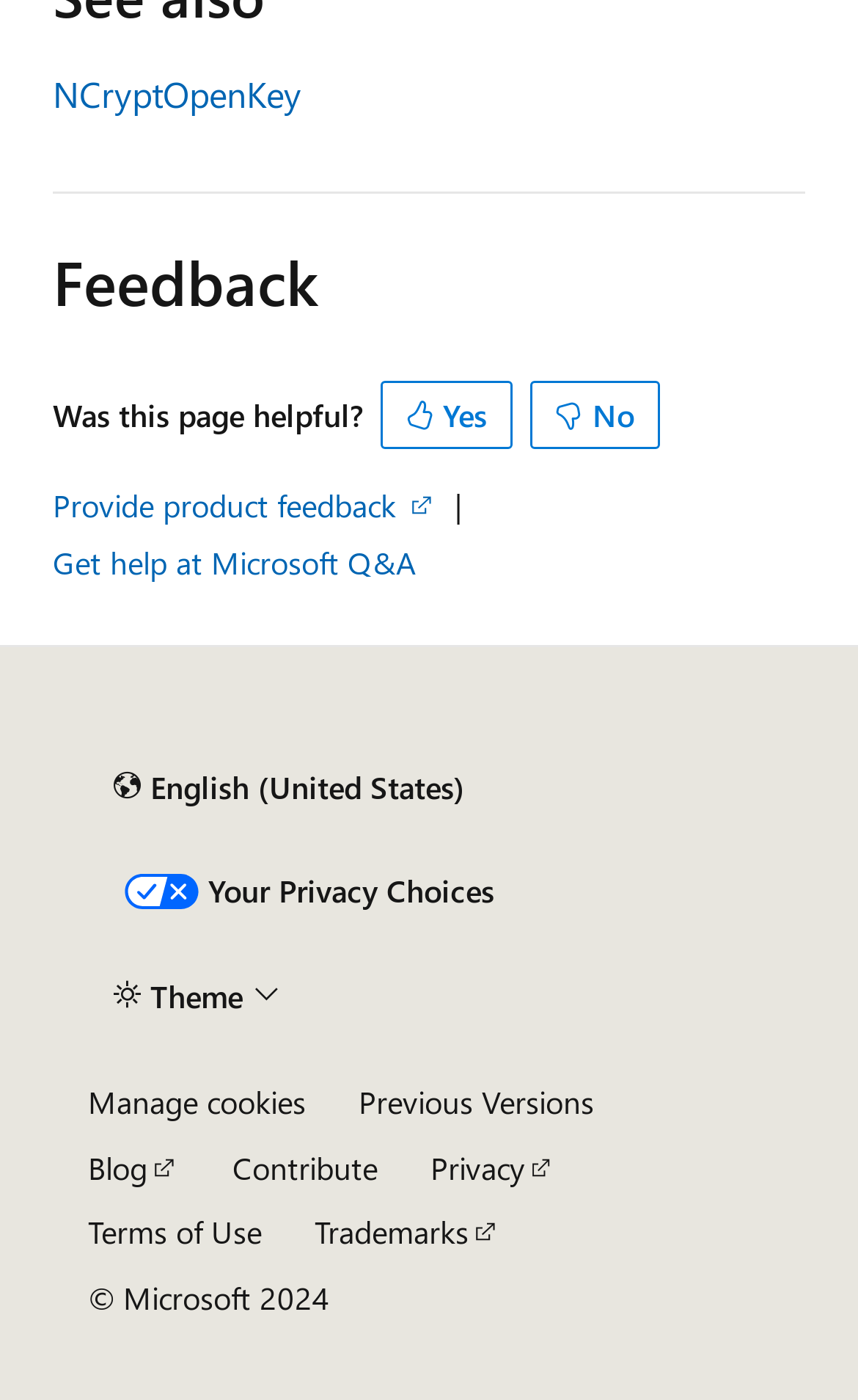What is the theme control button used for?
Refer to the image and give a detailed answer to the query.

The 'Theme' button is located at the bottom of the page and is used to control the theme of the webpage, allowing users to select a preferred theme.